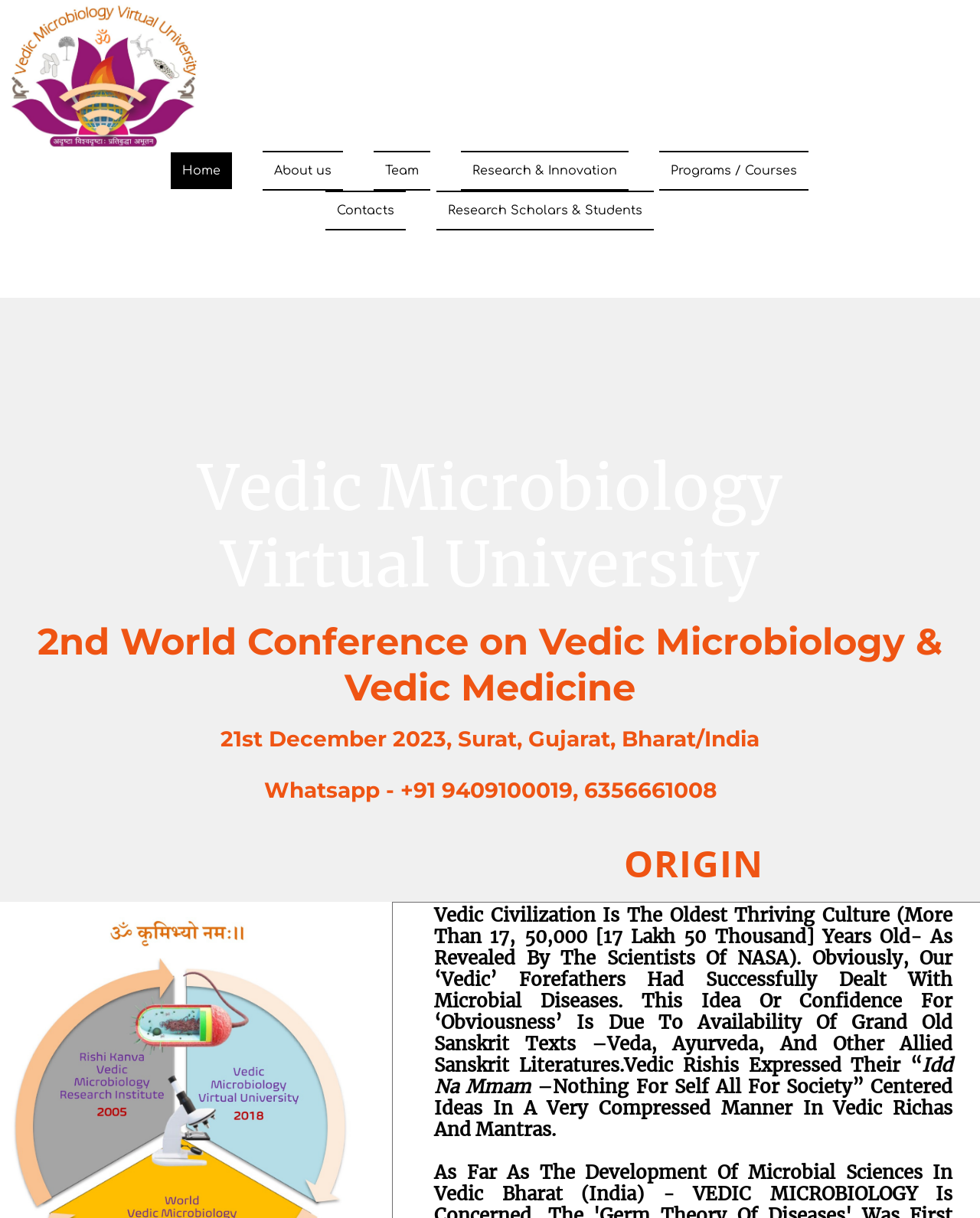Locate the bounding box coordinates of the clickable part needed for the task: "Contact through Whatsapp".

[0.016, 0.625, 0.984, 0.668]